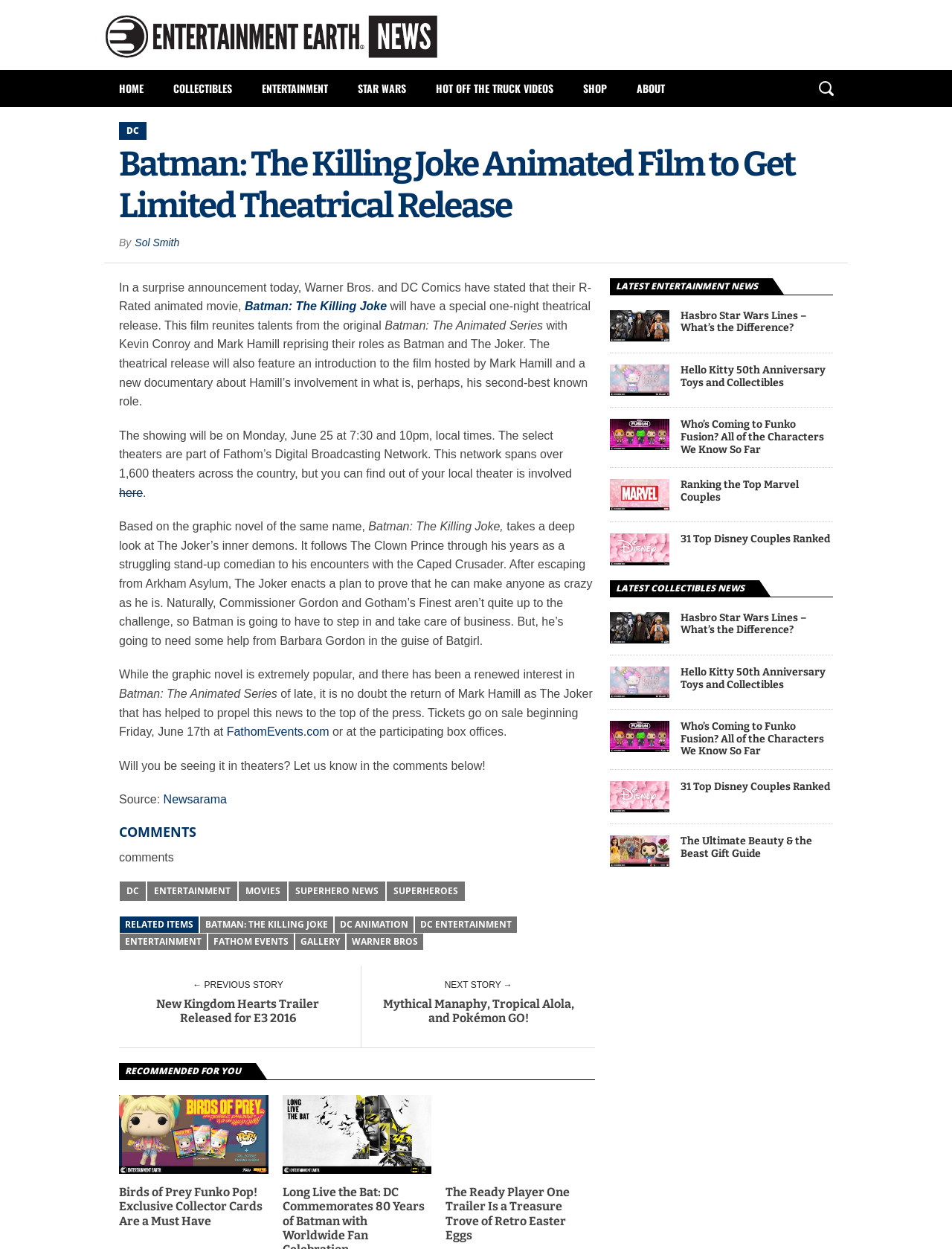Identify the bounding box for the UI element specified in this description: "Superhero News". The coordinates must be four float numbers between 0 and 1, formatted as [left, top, right, bottom].

[0.303, 0.706, 0.405, 0.721]